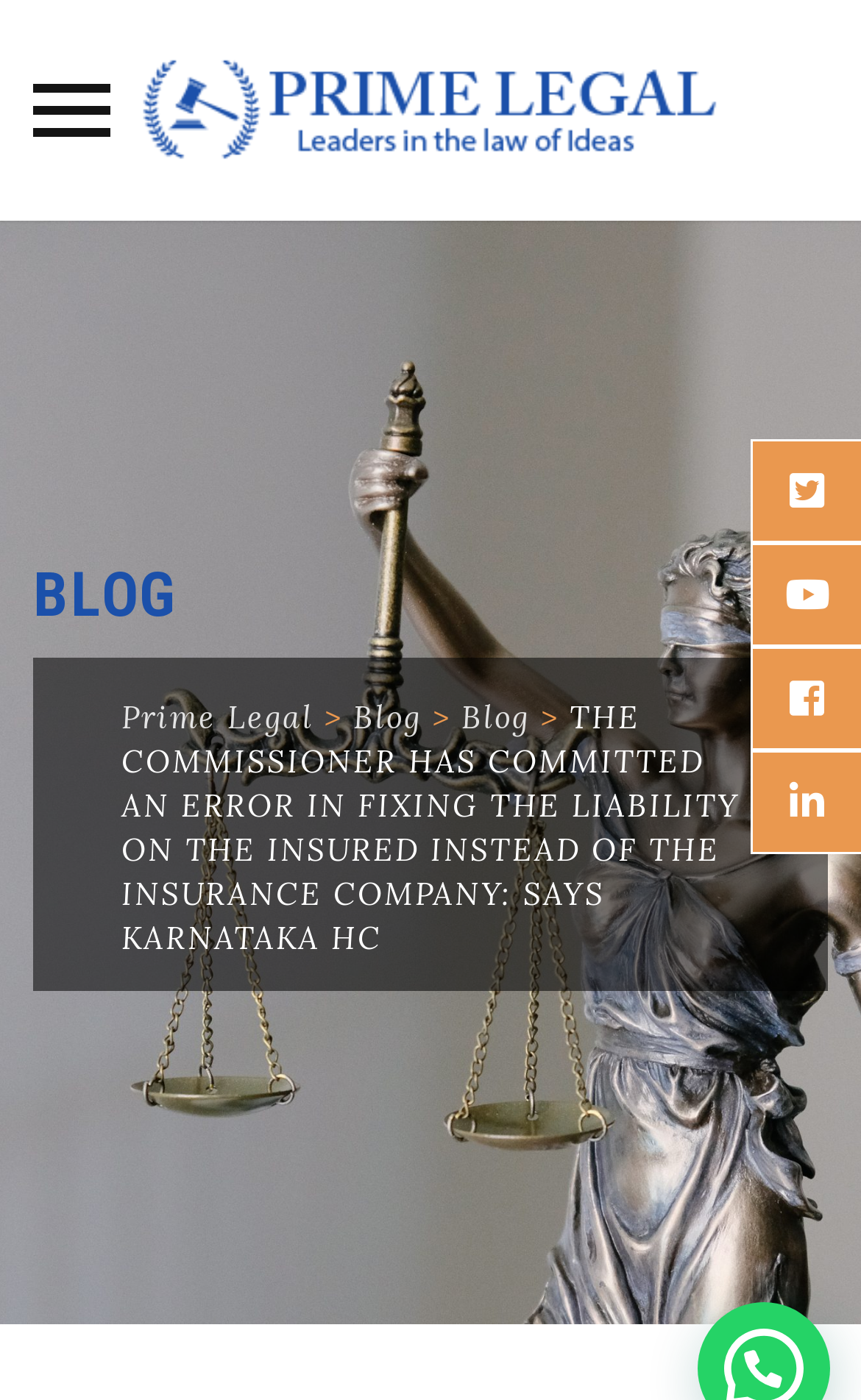Elaborate on the different components and information displayed on the webpage.

The webpage appears to be a blog post or article from Prime Legal, with a focus on a specific court case. At the top of the page, there is a logo or image of Prime Legal, which is centered and takes up a significant portion of the top section. Below the logo, there is a menu with options to toggle and skip to content.

The main content of the page is divided into two sections. On the left side, there is a sidebar with headings and links, including a "BLOG" heading and links to "Prime Legal" and "Blog". The sidebar takes up about a third of the page's width.

On the right side, there is a large block of text that appears to be the main article. The title of the article is "THE COMMISSIONER HAS COMMITTED AN ERROR IN FIXING THE LIABILITY ON THE INSURED INSTEAD OF THE INSURANCE COMPANY: SAYS KARNATAKA HC", which is centered and takes up about half of the page's width. The text is likely a summary or discussion of the court case mentioned in the meta description.